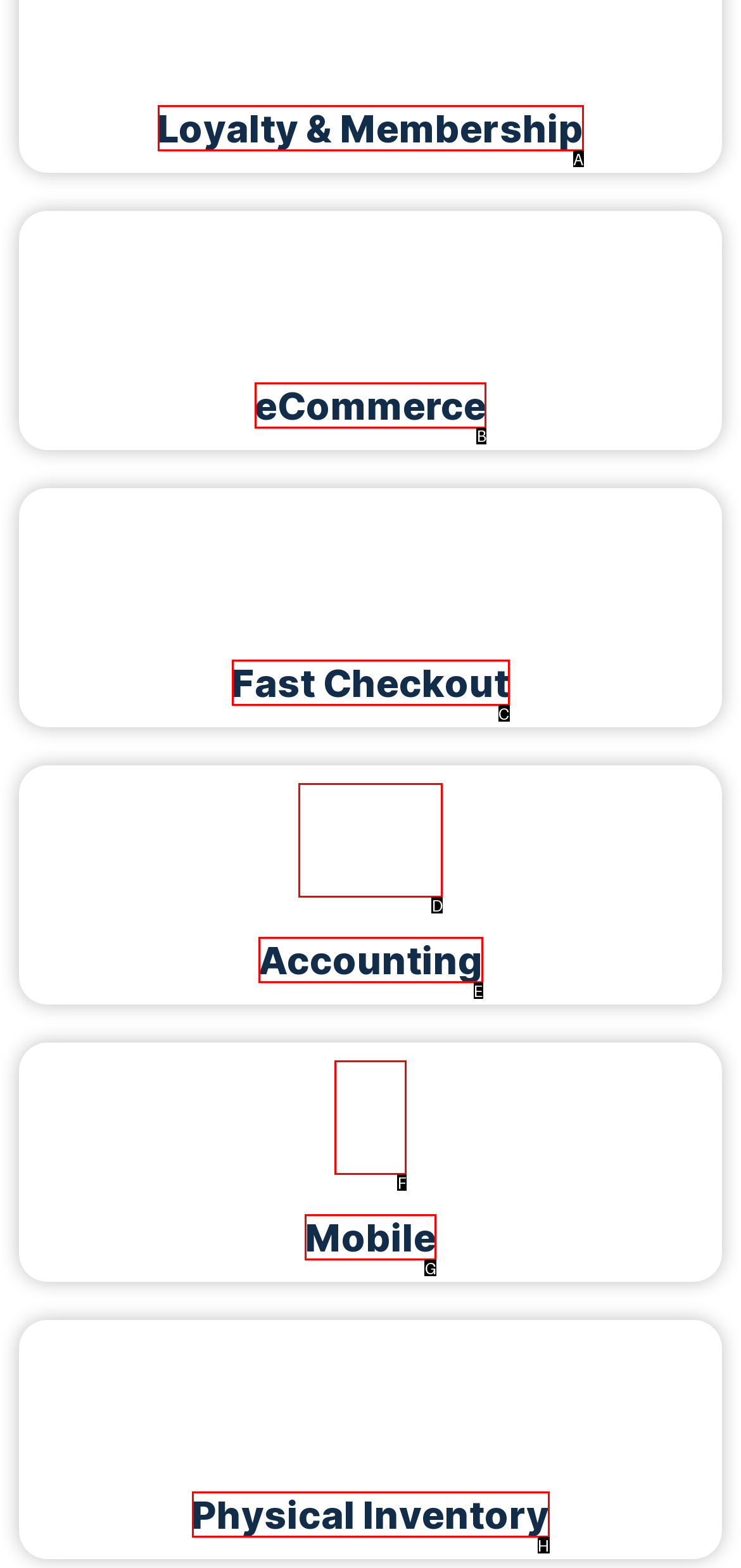Identify which HTML element to click to fulfill the following task: Explore eCommerce. Provide your response using the letter of the correct choice.

B